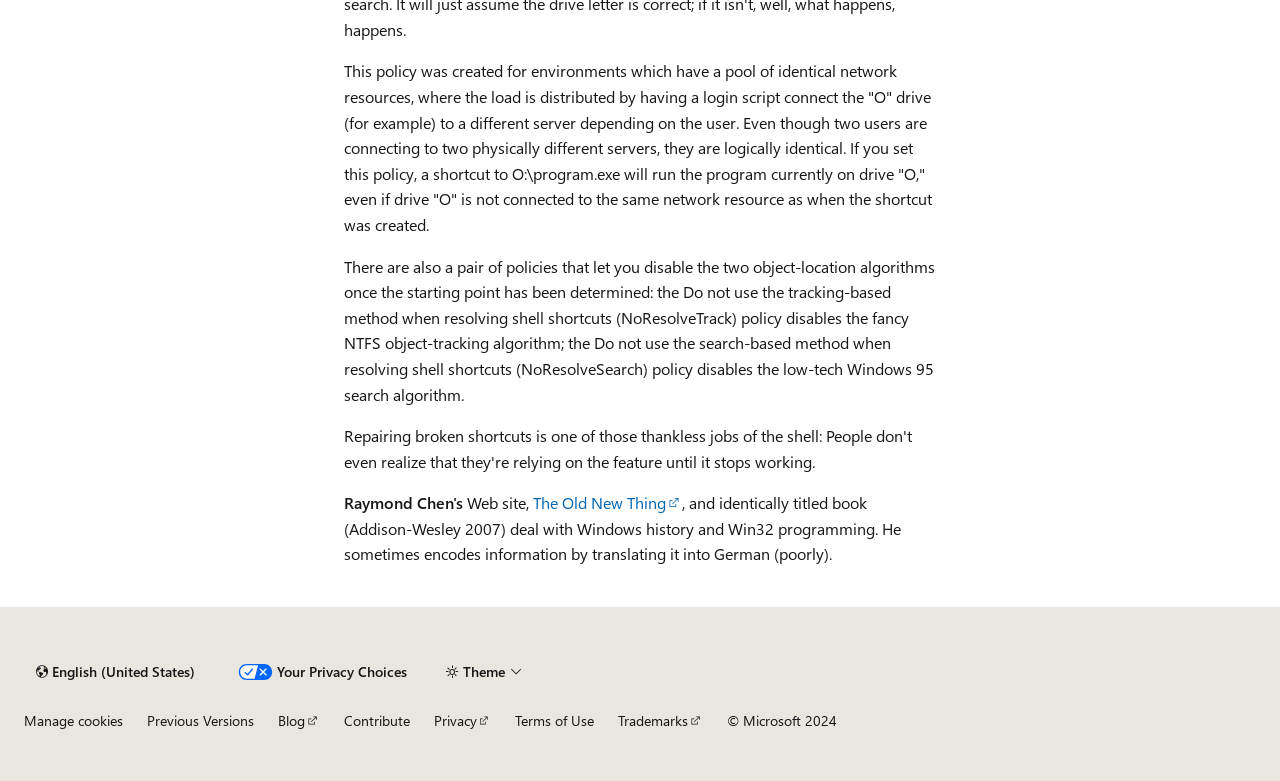Provide a thorough and detailed response to the question by examining the image: 
What is the language currently set to?

The language is currently set to English (United States), as indicated by the 'Content language selector' link at the bottom of the page.